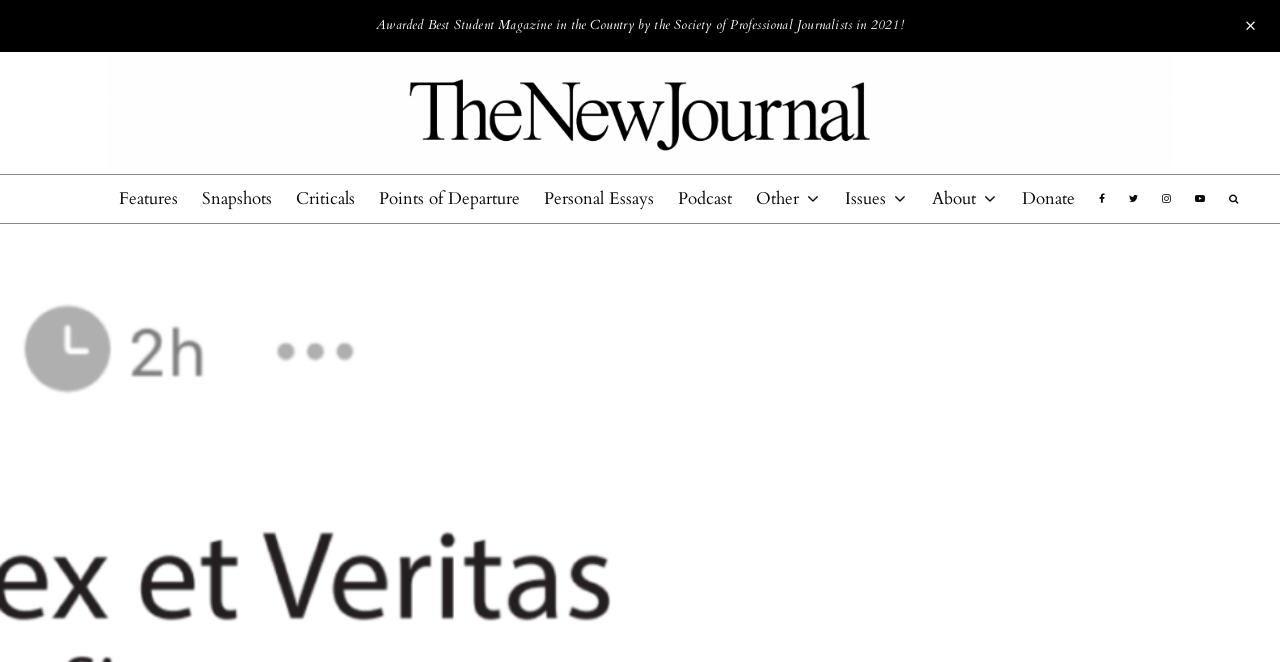Produce a meticulous description of the webpage.

The webpage appears to be the homepage of a student magazine called "Librex et Veritas | The New Journal". At the top, there is a prominent announcement stating that the magazine was awarded "Best Student Magazine in the Country" by the Society of Professional Journalists in 2021.

Below this announcement, there is a horizontal navigation menu with 12 links, including "Features", "Snapshots", "Criticals", "Points of Departure", "Personal Essays", "Podcast", "Other", "Issues", "About", "Donate", and links to the magazine's social media profiles on Facebook, Twitter, Instagram, and YouTube. These links are evenly spaced and take up most of the width of the page.

The main content of the page is not immediately apparent, but the title "A student’s app ignites a fierce debate over anonymity and freedom of speech" suggests that there may be an article or feature about a student's app and its implications for free speech. However, this content is not explicitly described in the accessibility tree.